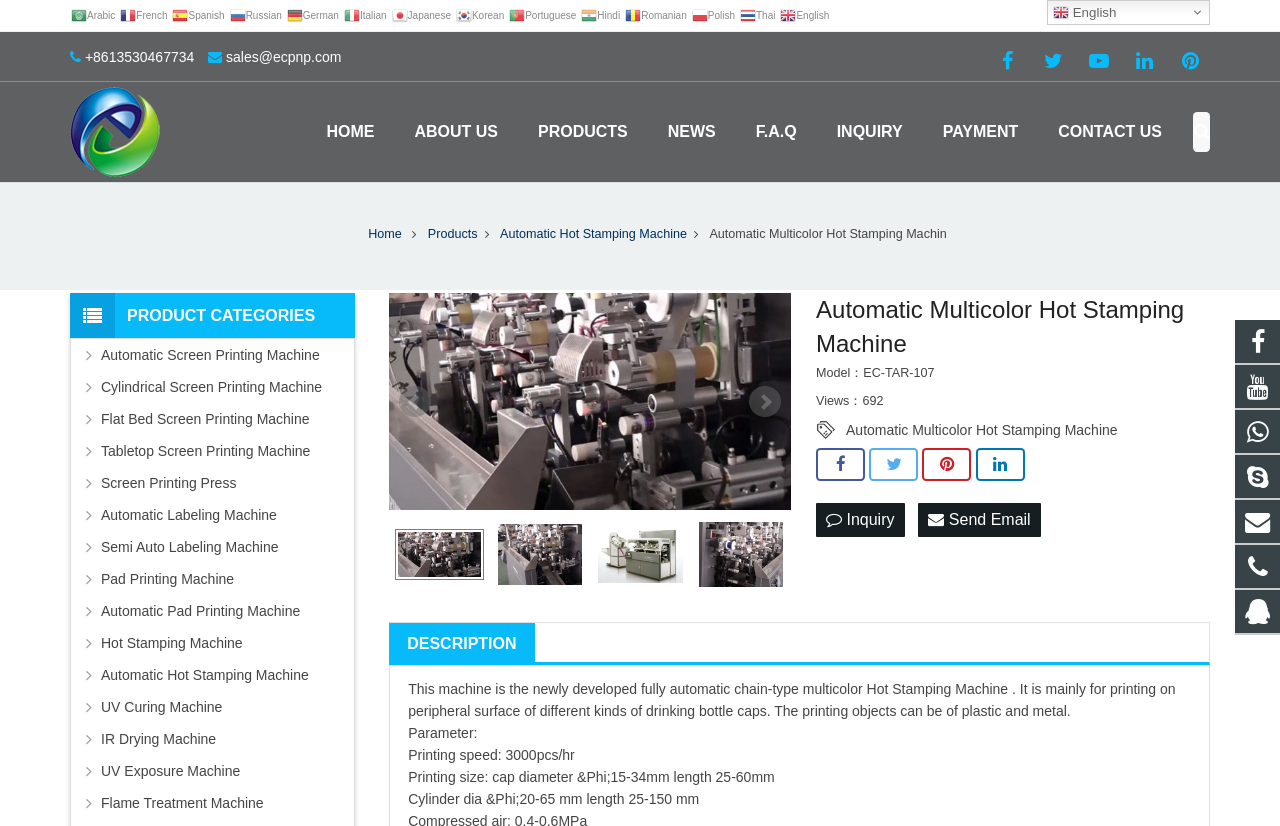Provide your answer in one word or a succinct phrase for the question: 
How many colors can this machine print?

Multicolor